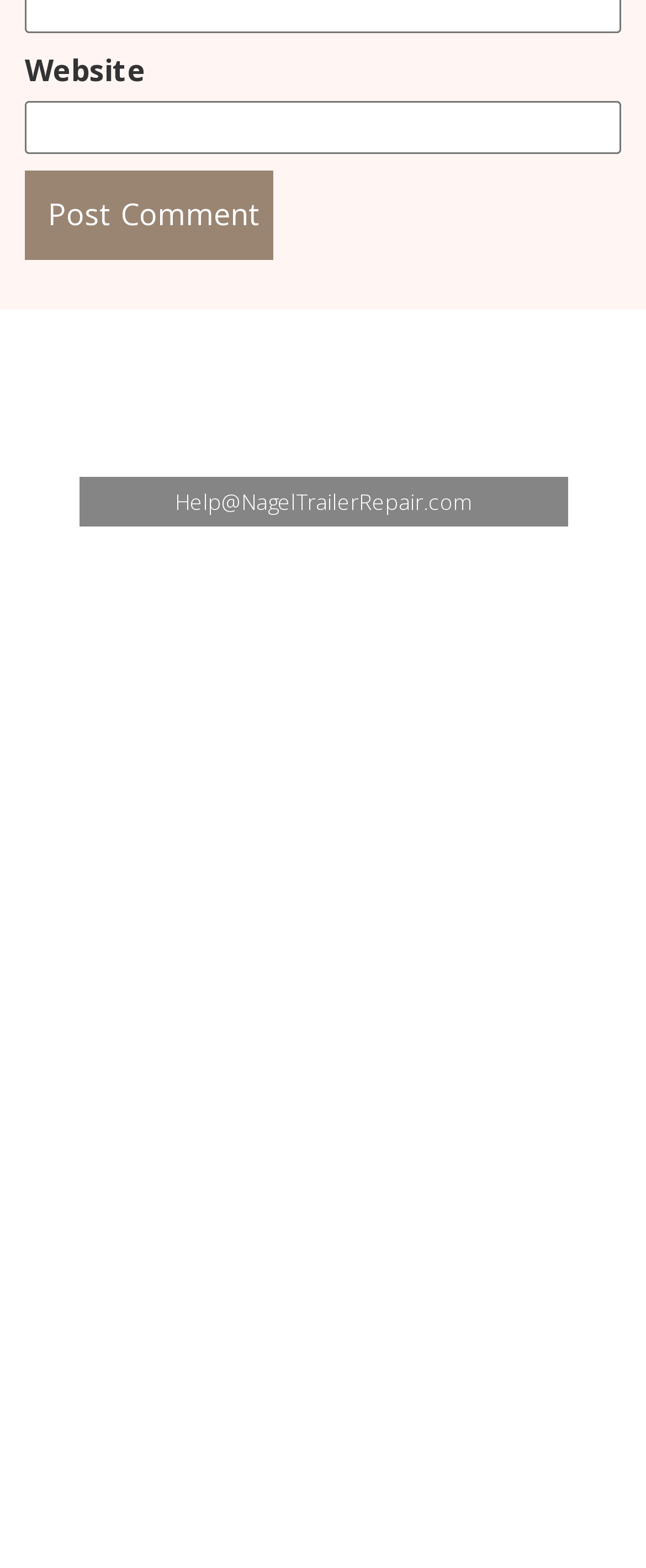How many quick links are there?
Using the image provided, answer with just one word or phrase.

3